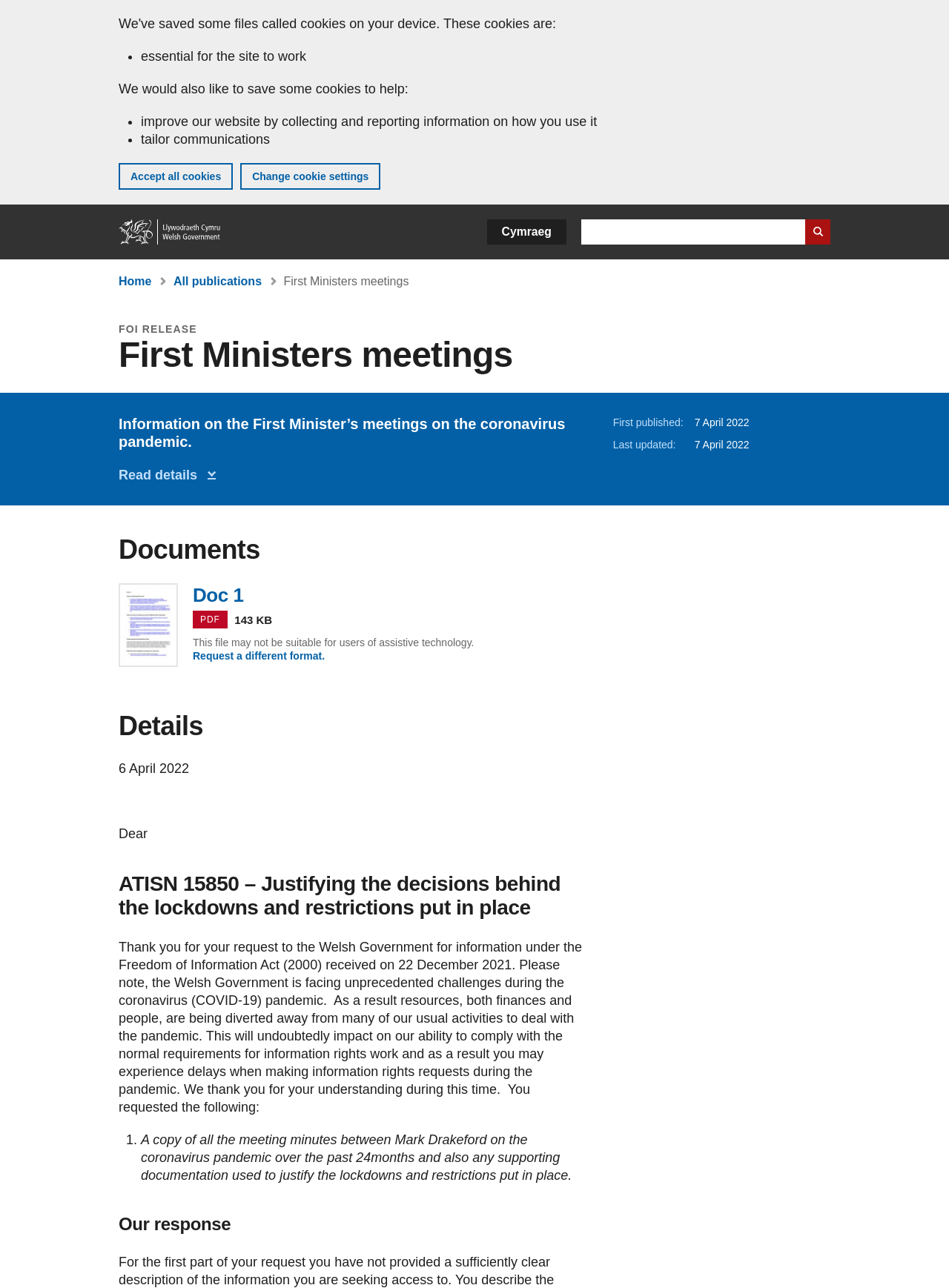When was the information first published?
Look at the image and answer the question with a single word or phrase.

7 April 2022